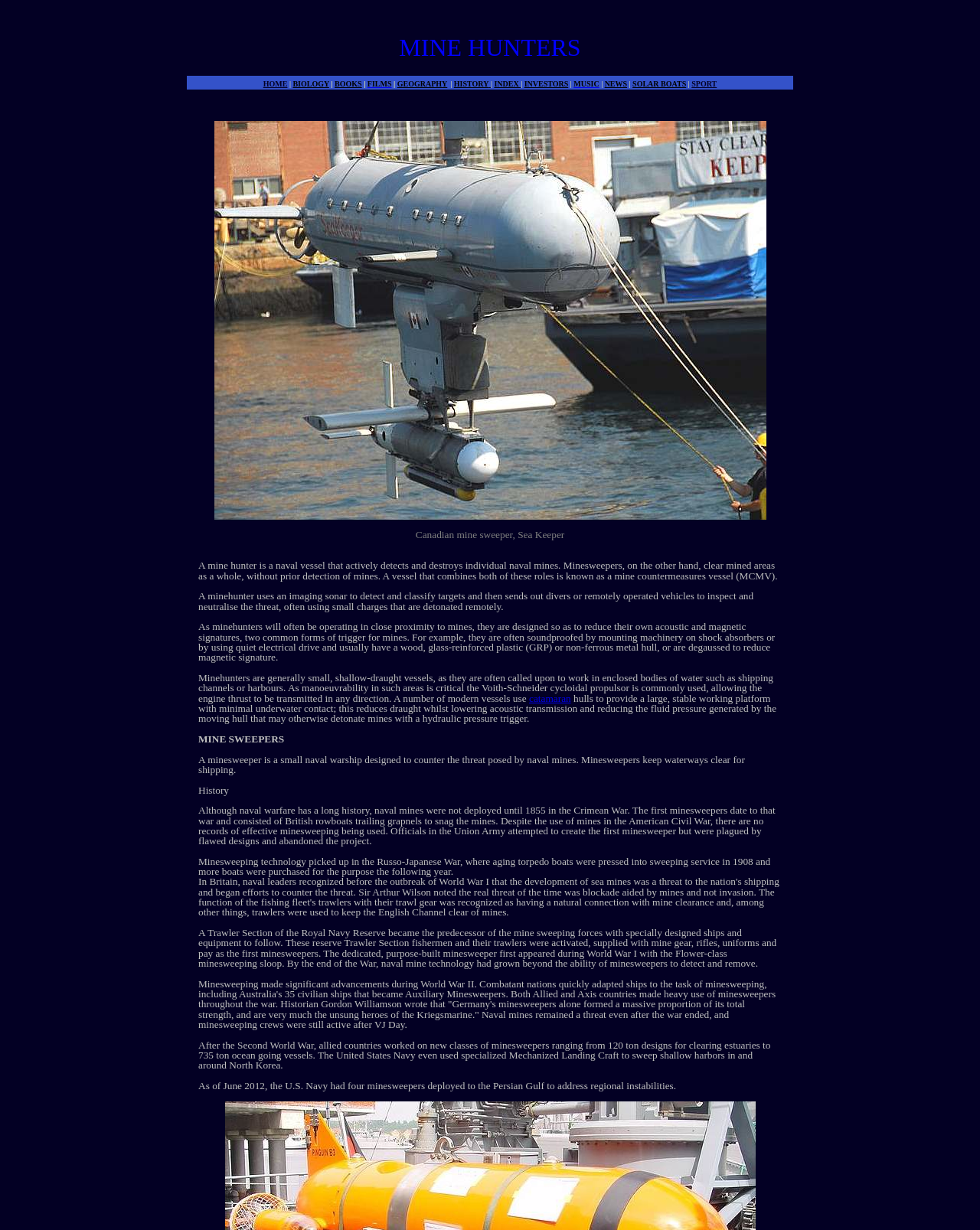Based on the image, provide a detailed and complete answer to the question: 
How many minesweepers were deployed to the Persian Gulf as of June 2012?

According to the webpage, as of June 2012, the U.S. Navy had four minesweepers deployed to the Persian Gulf to address regional instabilities.